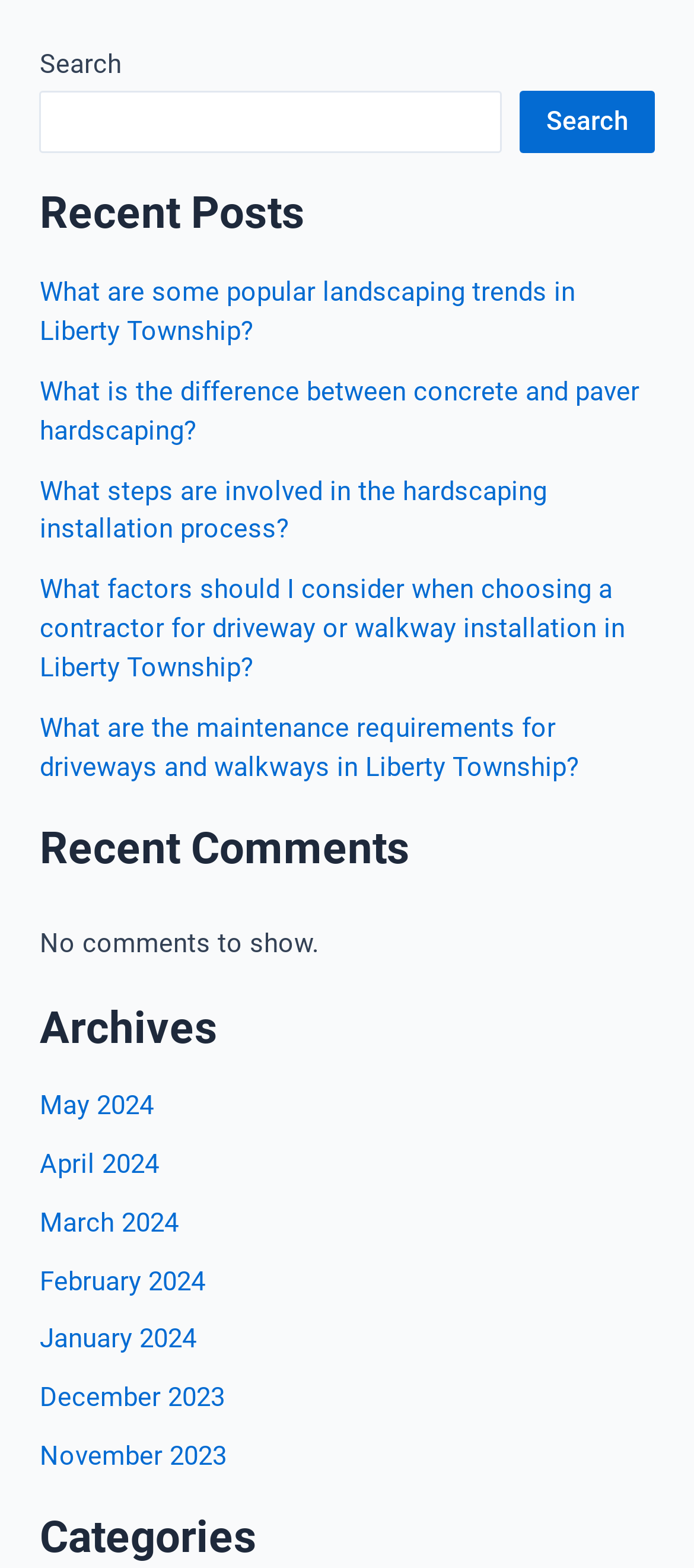Please determine the bounding box coordinates of the element's region to click for the following instruction: "View archives from May 2024".

[0.058, 0.695, 0.222, 0.715]